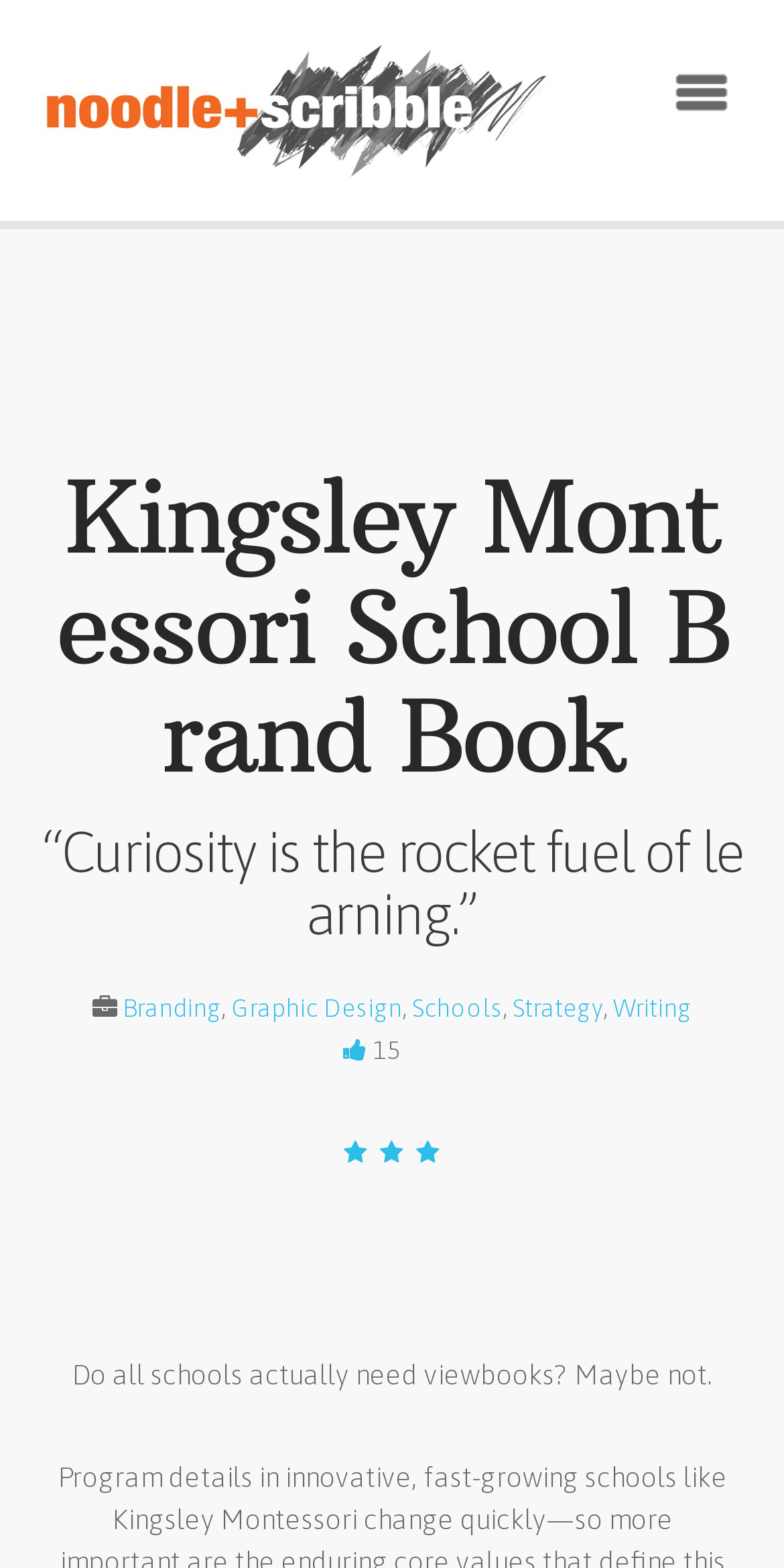Please identify the bounding box coordinates of the element on the webpage that should be clicked to follow this instruction: "Click on the 'Menu' link". The bounding box coordinates should be given as four float numbers between 0 and 1, formatted as [left, top, right, bottom].

None